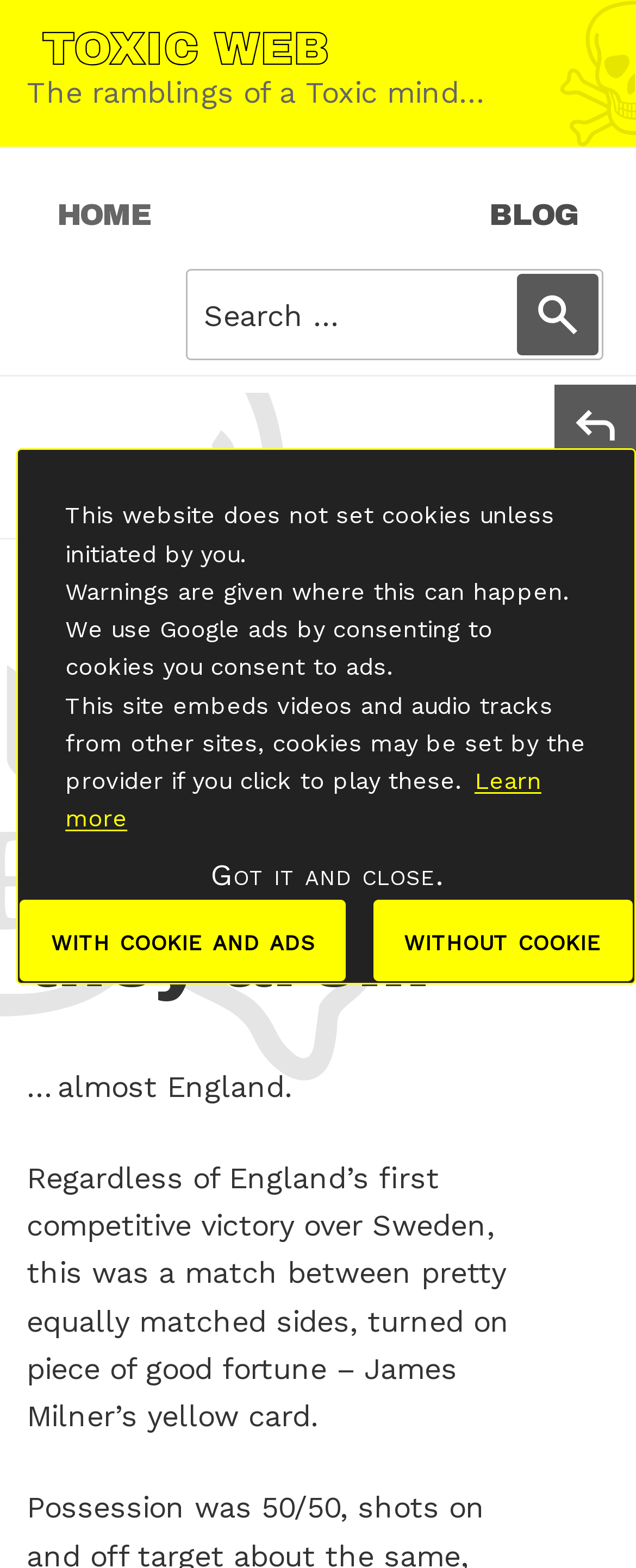Respond to the question below with a single word or phrase:
What is the purpose of the search box?

Search for: